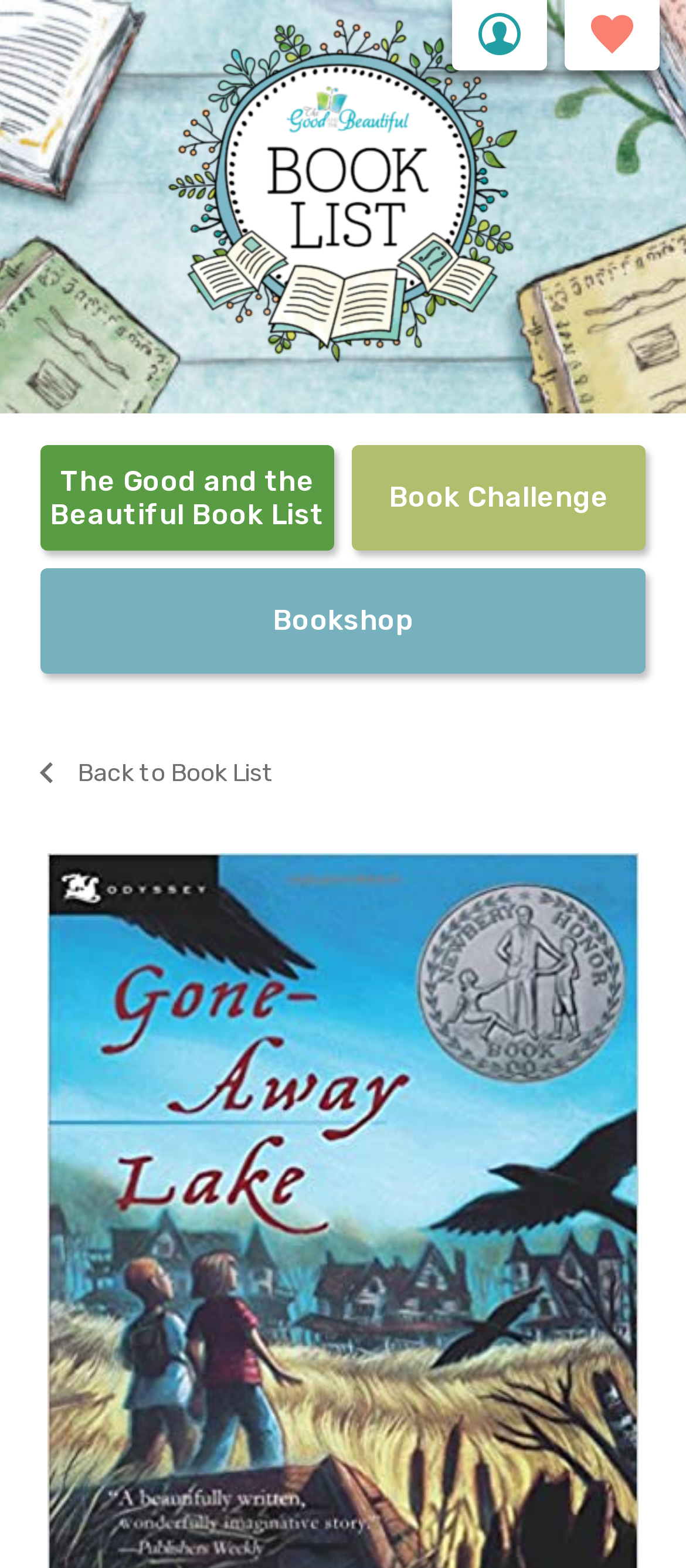How many main navigation links are there?
Using the visual information, respond with a single word or phrase.

3